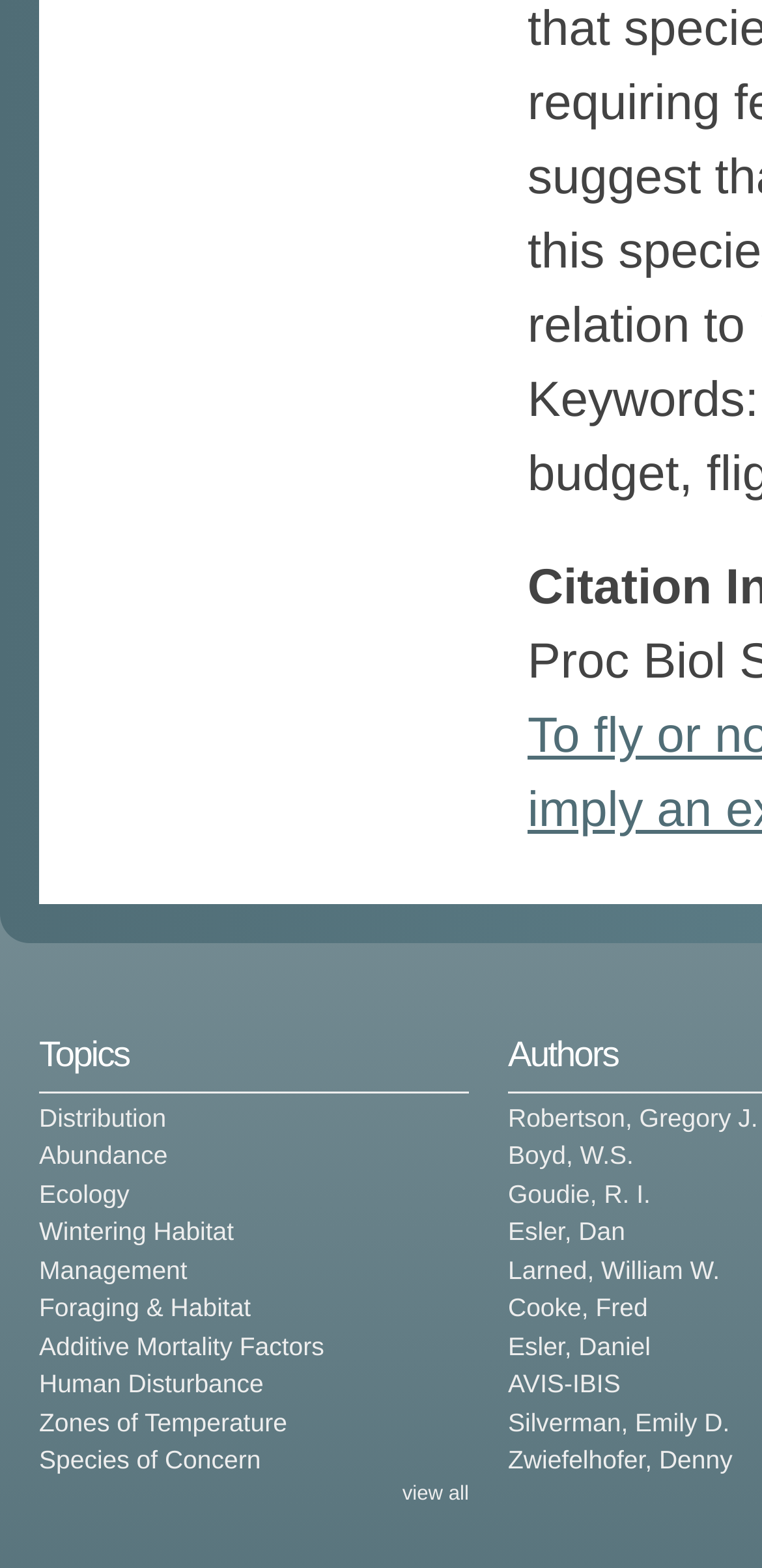Please determine the bounding box coordinates of the area that needs to be clicked to complete this task: 'view all topics'. The coordinates must be four float numbers between 0 and 1, formatted as [left, top, right, bottom].

[0.528, 0.946, 0.615, 0.96]